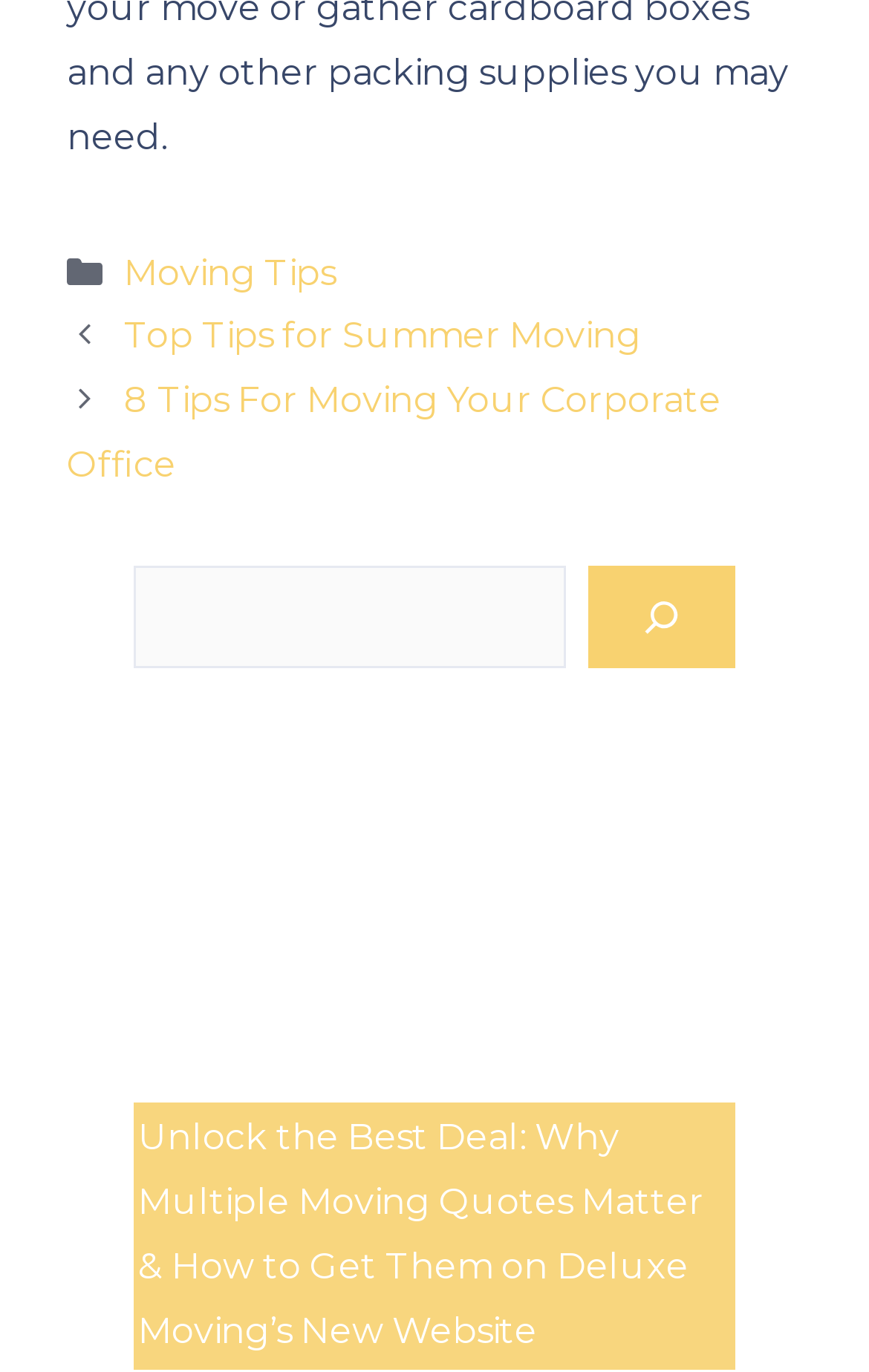Use a single word or phrase to answer the question:
Is there a search function on the page?

Yes